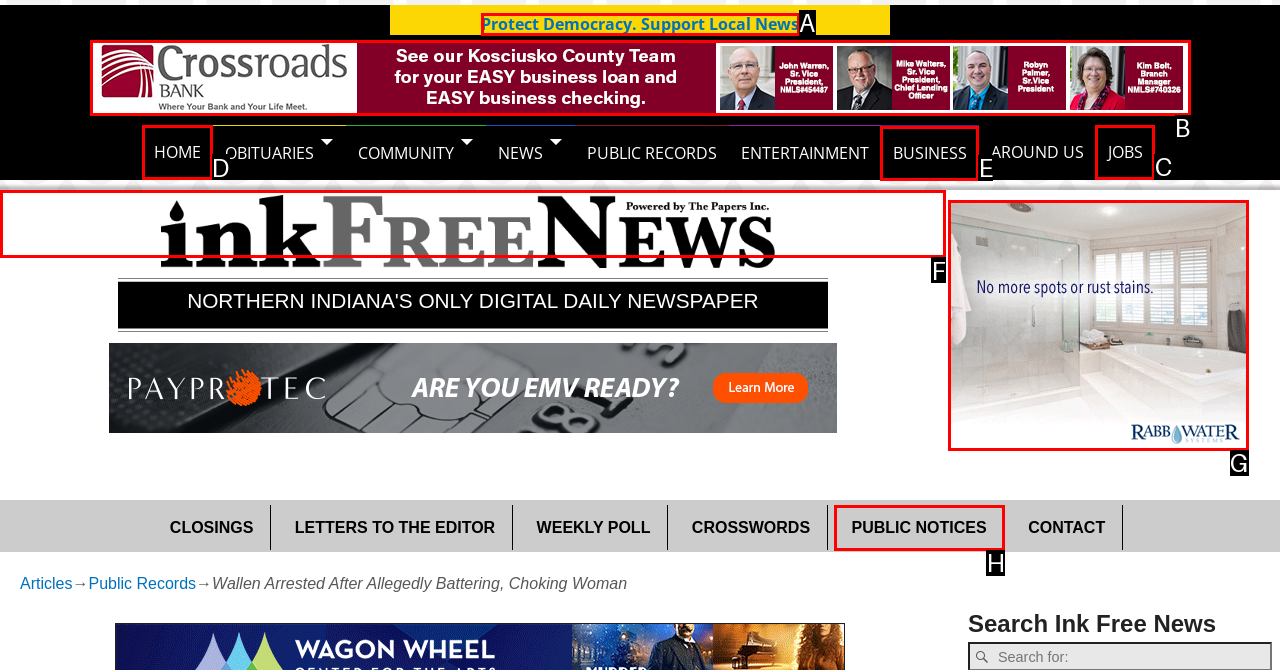Identify the correct lettered option to click in order to perform this task: Click on the 'HOME' link. Respond with the letter.

D